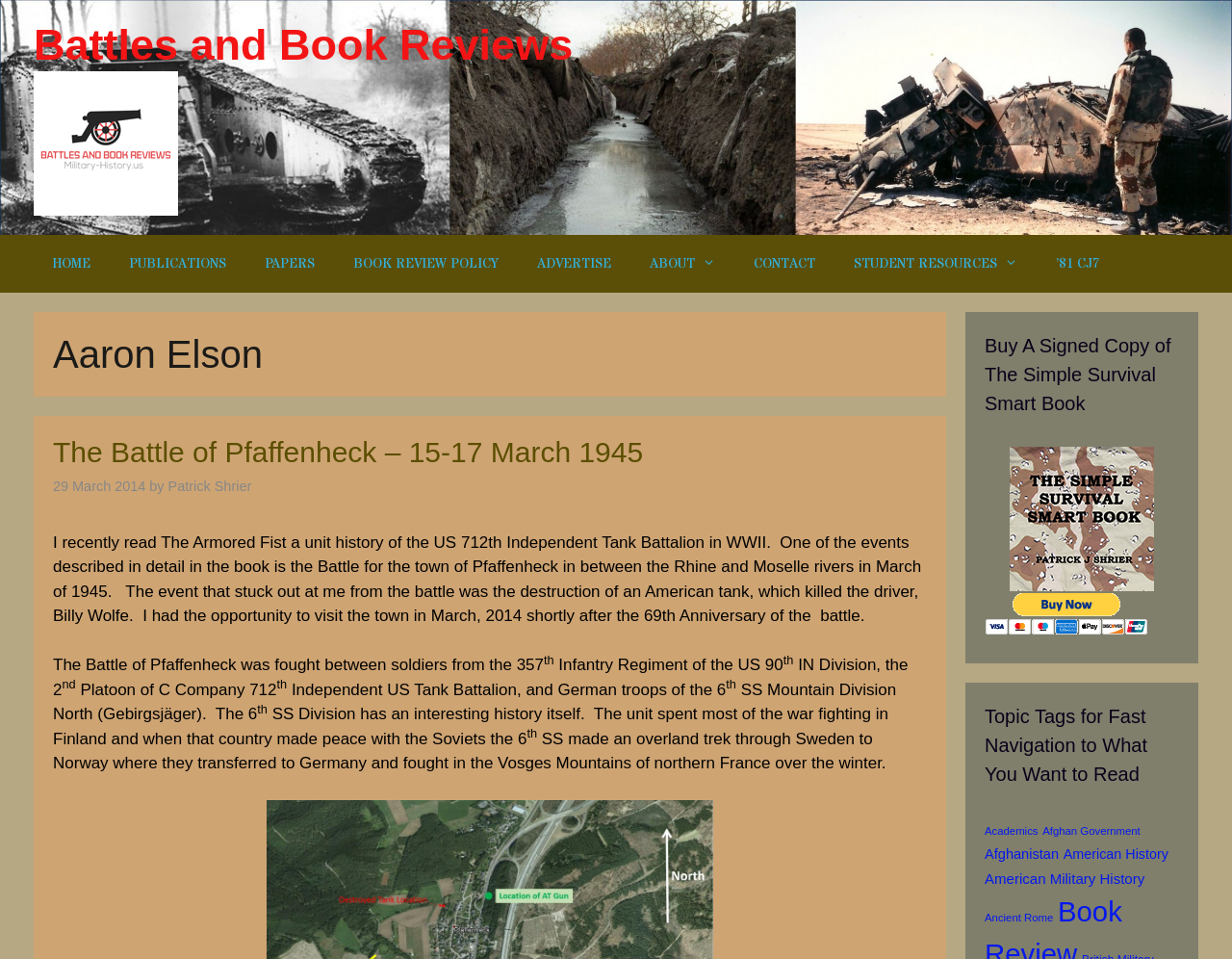Examine the image carefully and respond to the question with a detailed answer: 
What is the name of the unit history book mentioned on this webpage?

I determined the answer by reading the text 'I recently read The Armored Fist a unit history of the US 712th Independent Tank Battalion in WWII.' which mentions the name of the book.